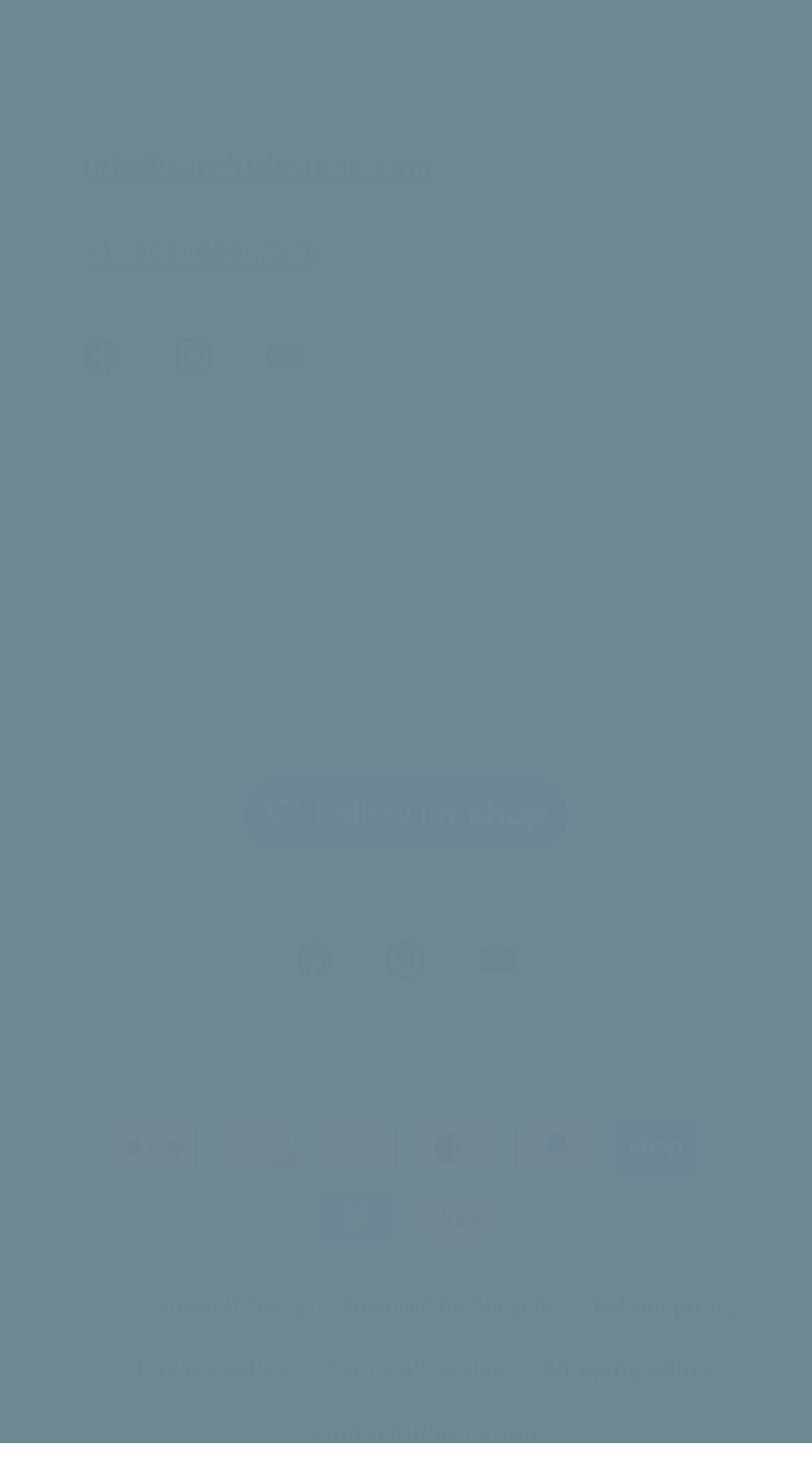What social media platforms are linked?
Refer to the screenshot and answer in one word or phrase.

Facebook, Instagram, YouTube